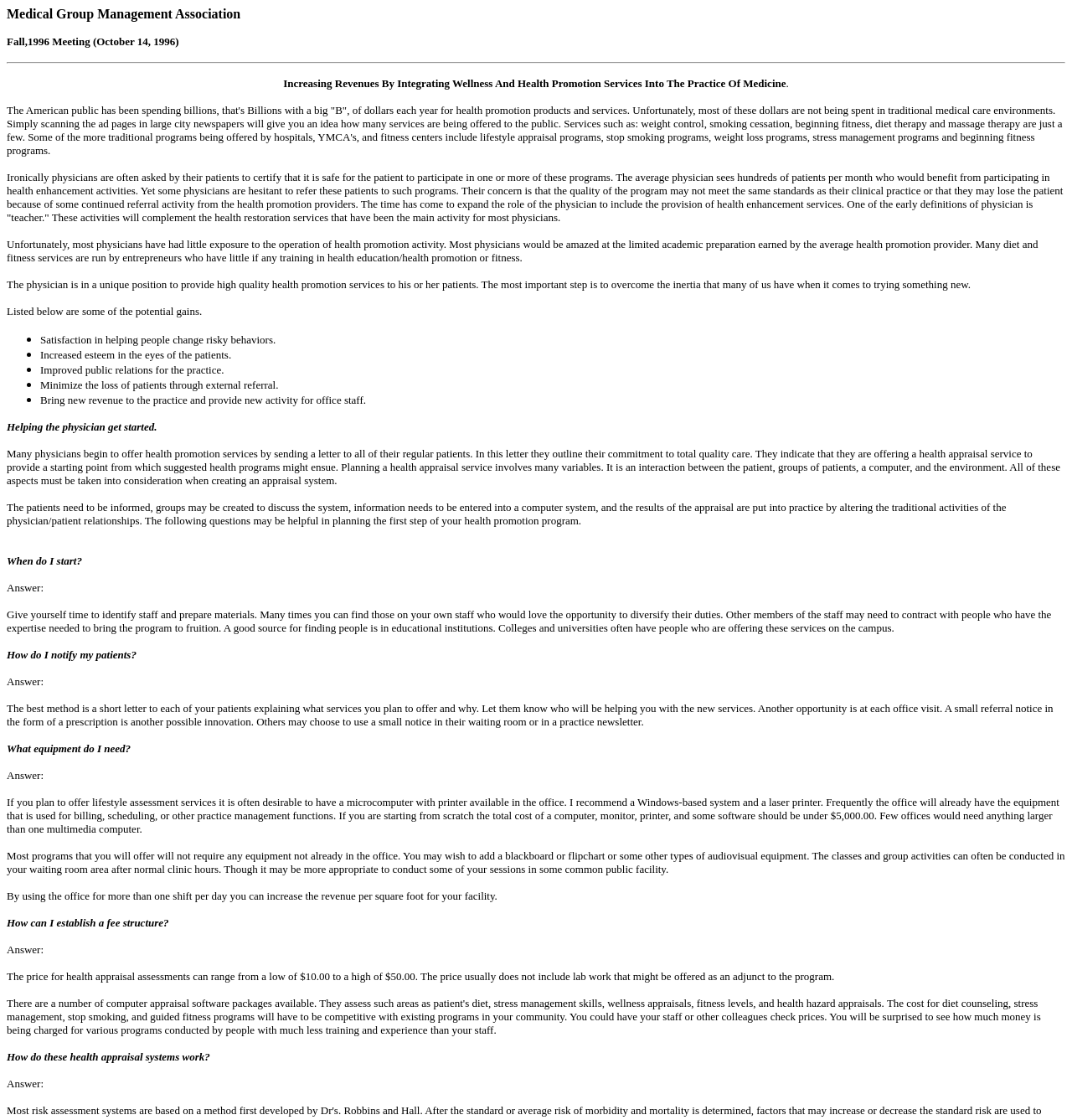Give a detailed account of the webpage.

The webpage appears to be an article or a lecture about integrating wellness and health promotion services into medical practices. At the top, there is a title "Medical Group Management Association" followed by a subtitle "Fall, 1996 Meeting (October 14, 1996)". 

Below the title, there is a horizontal separator line. The main content of the article starts with a heading "Increasing Revenues By Integrating Wellness And Health Promotion Services Into The Practice Of Medicine". 

The article discusses how physicians can benefit from offering health promotion services to their patients, including weight control, smoking cessation, and fitness programs. It highlights the concerns physicians may have about referring patients to such programs and the need for physicians to take a more active role in providing health enhancement services. 

The article is divided into several sections, each addressing a specific question or concern about implementing health promotion services in a medical practice. These sections include "Helping the physician get started", "When do I start?", "How do I notify my patients?", "What equipment do I need?", and "How can I establish a fee structure?". 

Each section provides guidance and answers to these questions, including suggestions for preparing staff and materials, notifying patients, and establishing a fee structure. The article also discusses the potential benefits of offering health promotion services, including increased revenue and improved patient satisfaction. 

Throughout the article, there are no images, but there are several bullet points and lists, including a list of potential gains from offering health promotion services, such as satisfaction in helping people change risky behaviors and improved public relations for the practice.